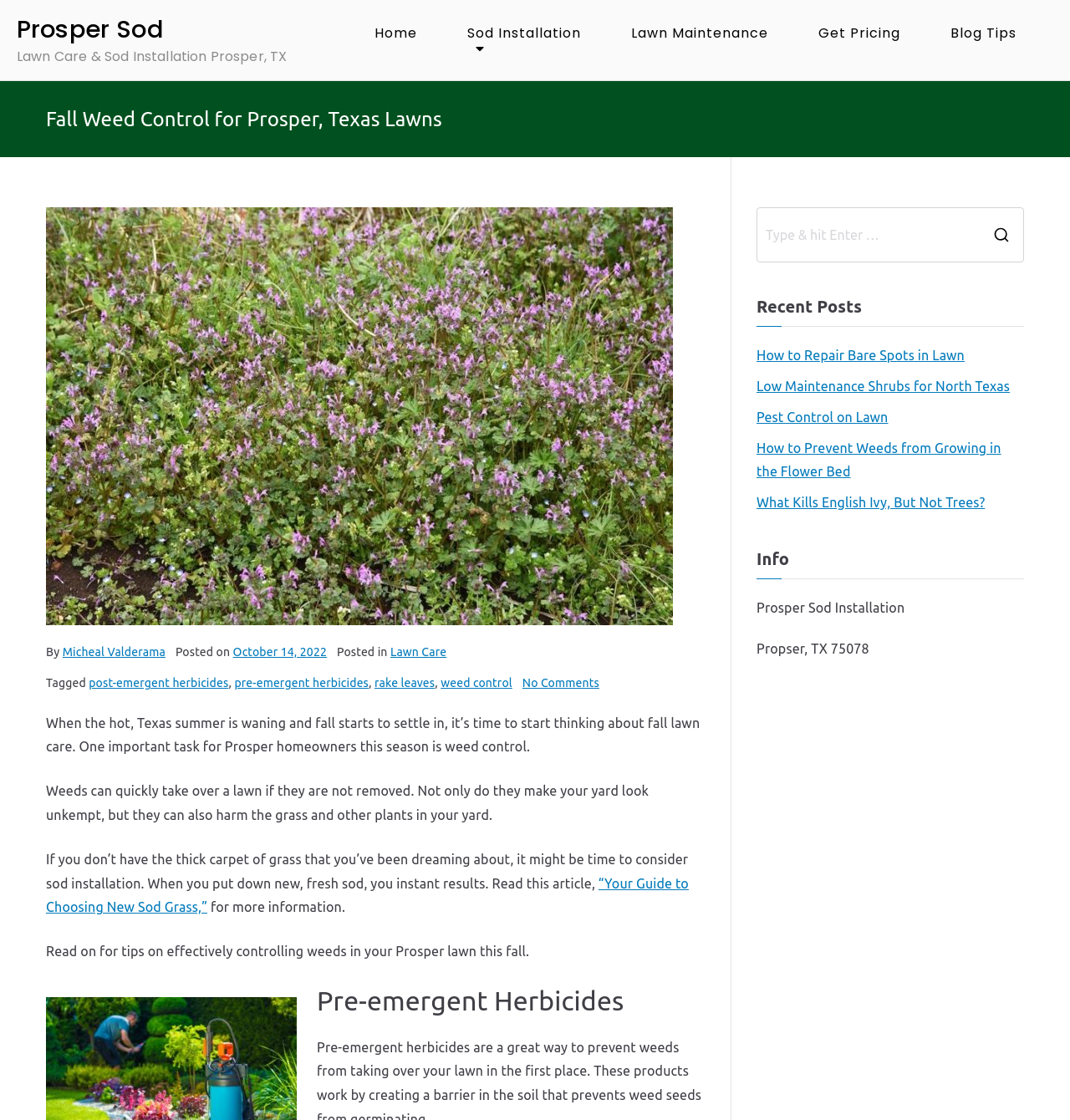Locate the bounding box coordinates of the area to click to fulfill this instruction: "Read the 'Lawn Care & Sod Installation Prosper, TX' article". The bounding box should be presented as four float numbers between 0 and 1, in the order [left, top, right, bottom].

[0.016, 0.041, 0.268, 0.059]